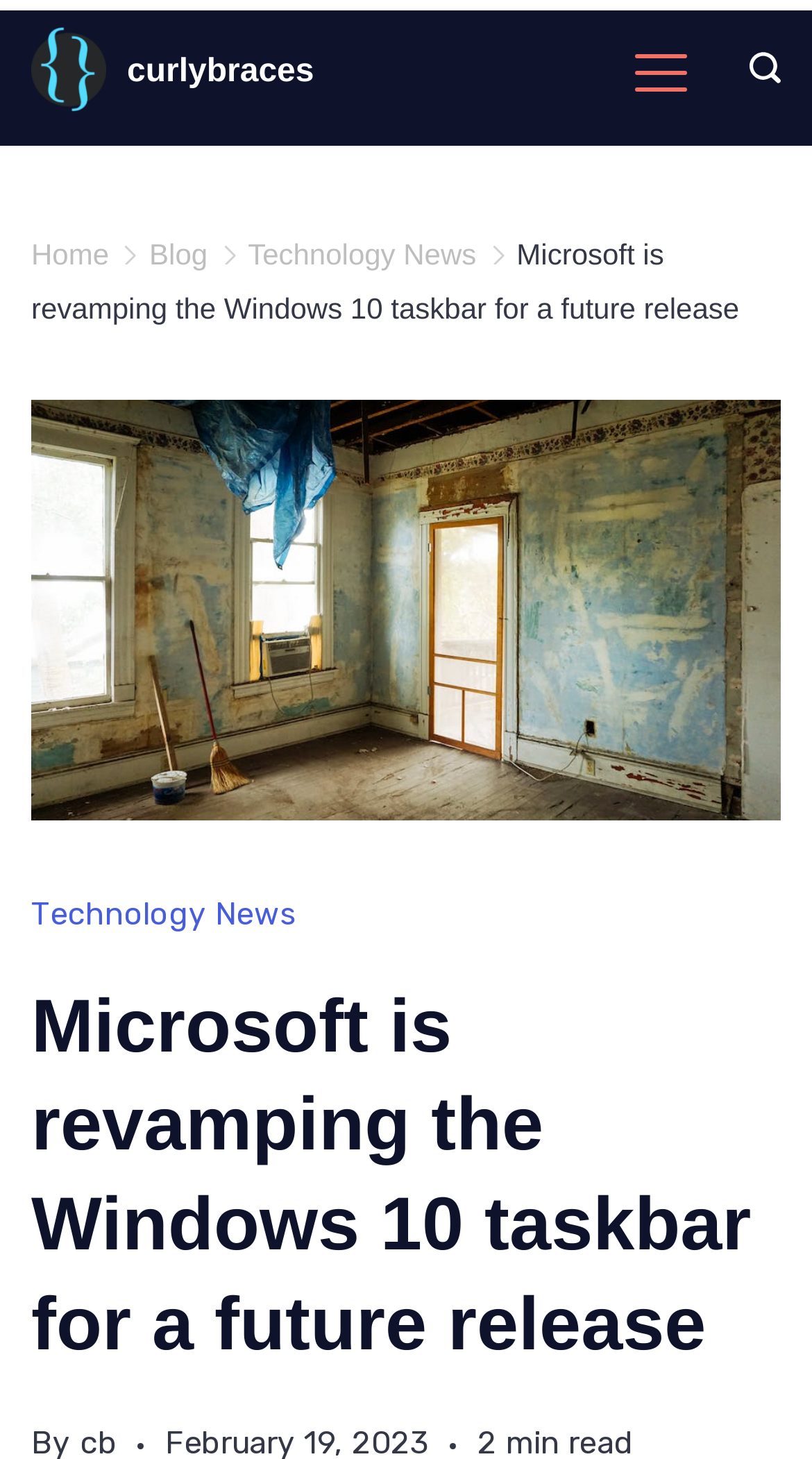Determine the bounding box coordinates for the element that should be clicked to follow this instruction: "Read the Technology News". The coordinates should be given as four float numbers between 0 and 1, in the format [left, top, right, bottom].

[0.305, 0.163, 0.587, 0.186]